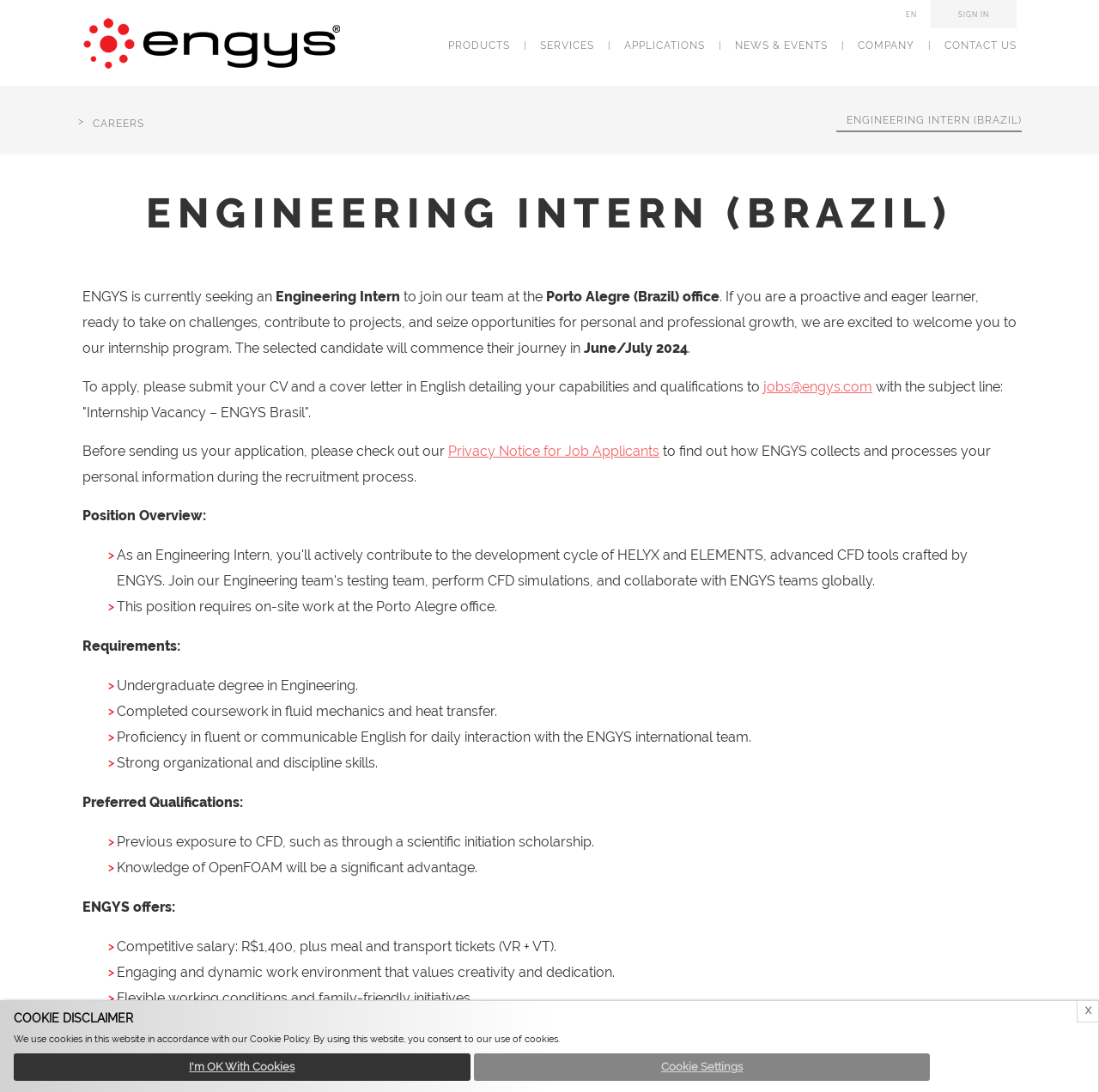Please provide a detailed answer to the question below by examining the image:
What is the salary range for the internship?

The salary range for the internship can be found in the text 'Competitive salary: R$1,400, plus meal and transport tickets (VR + VT).' which is located in the benefits section of the webpage, indicating that the internship offers a competitive salary of R$1,400.